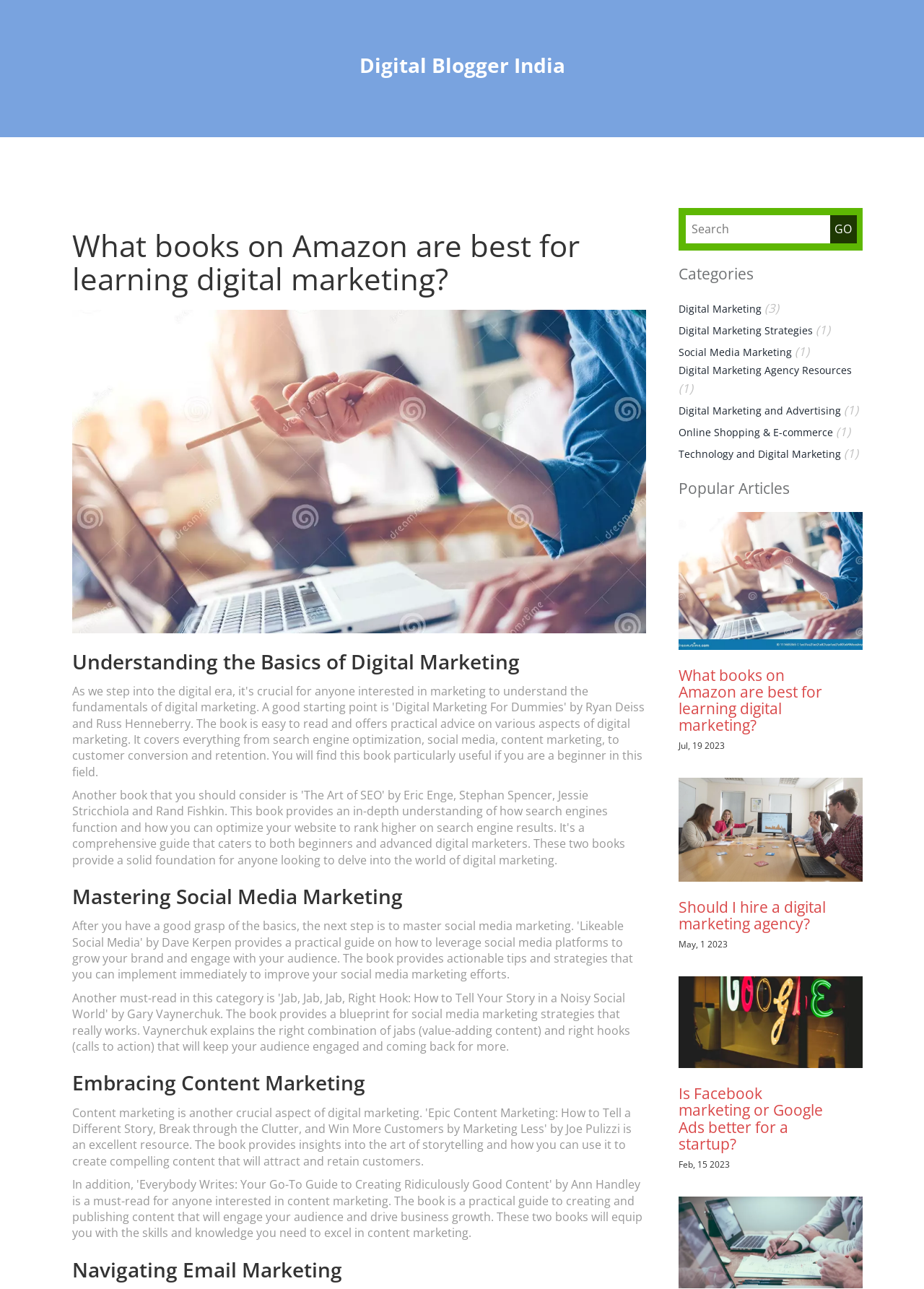What is the title of the first article?
Using the details shown in the screenshot, provide a comprehensive answer to the question.

The first article on the webpage has an image and a heading with the title 'What books on Amazon are best for learning digital marketing?', which suggests that the article is about recommending books on Amazon for learning digital marketing.